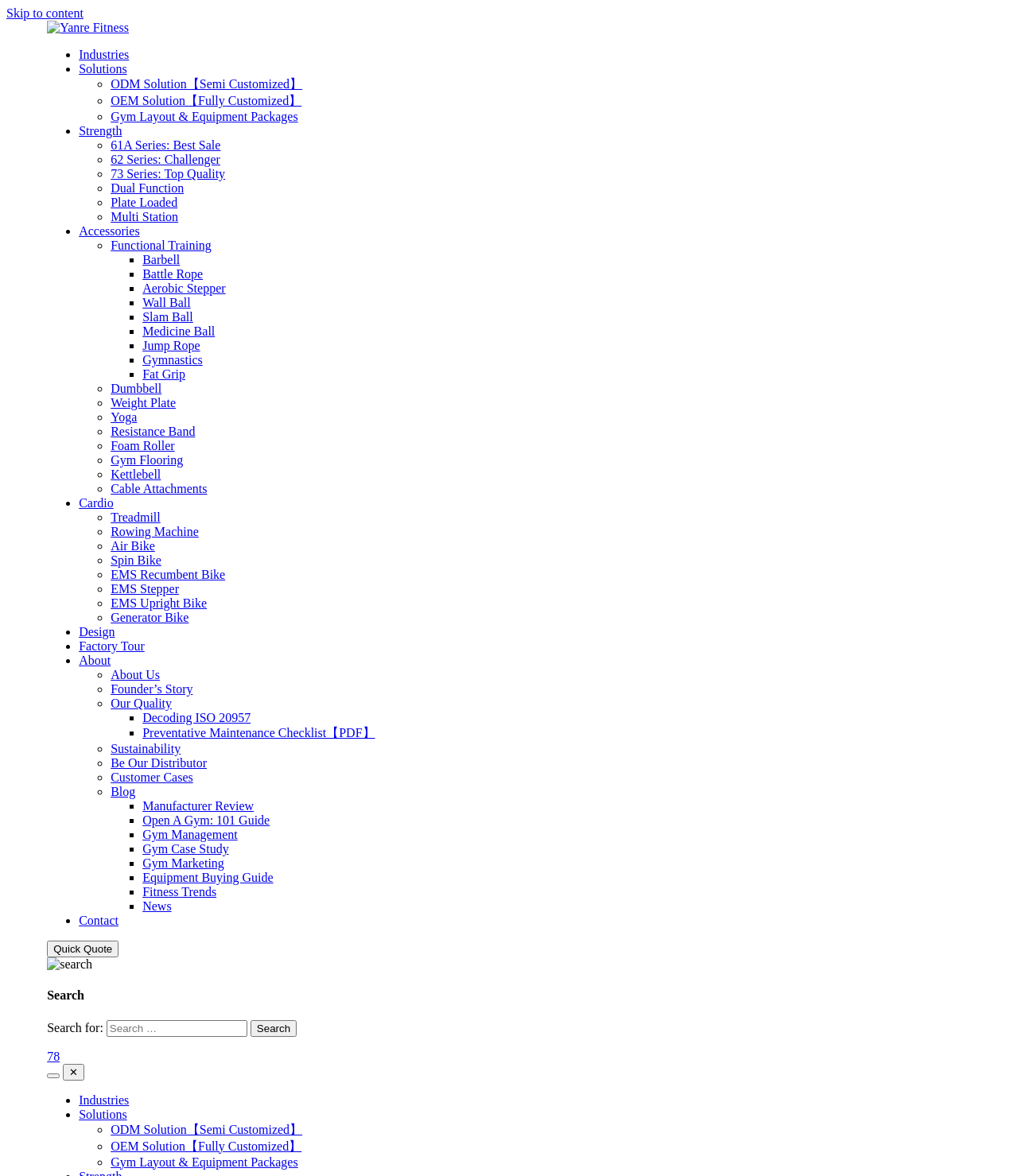What is the last product listed under 'Cardio'?
Answer briefly with a single word or phrase based on the image.

EMS Recumbent Bike